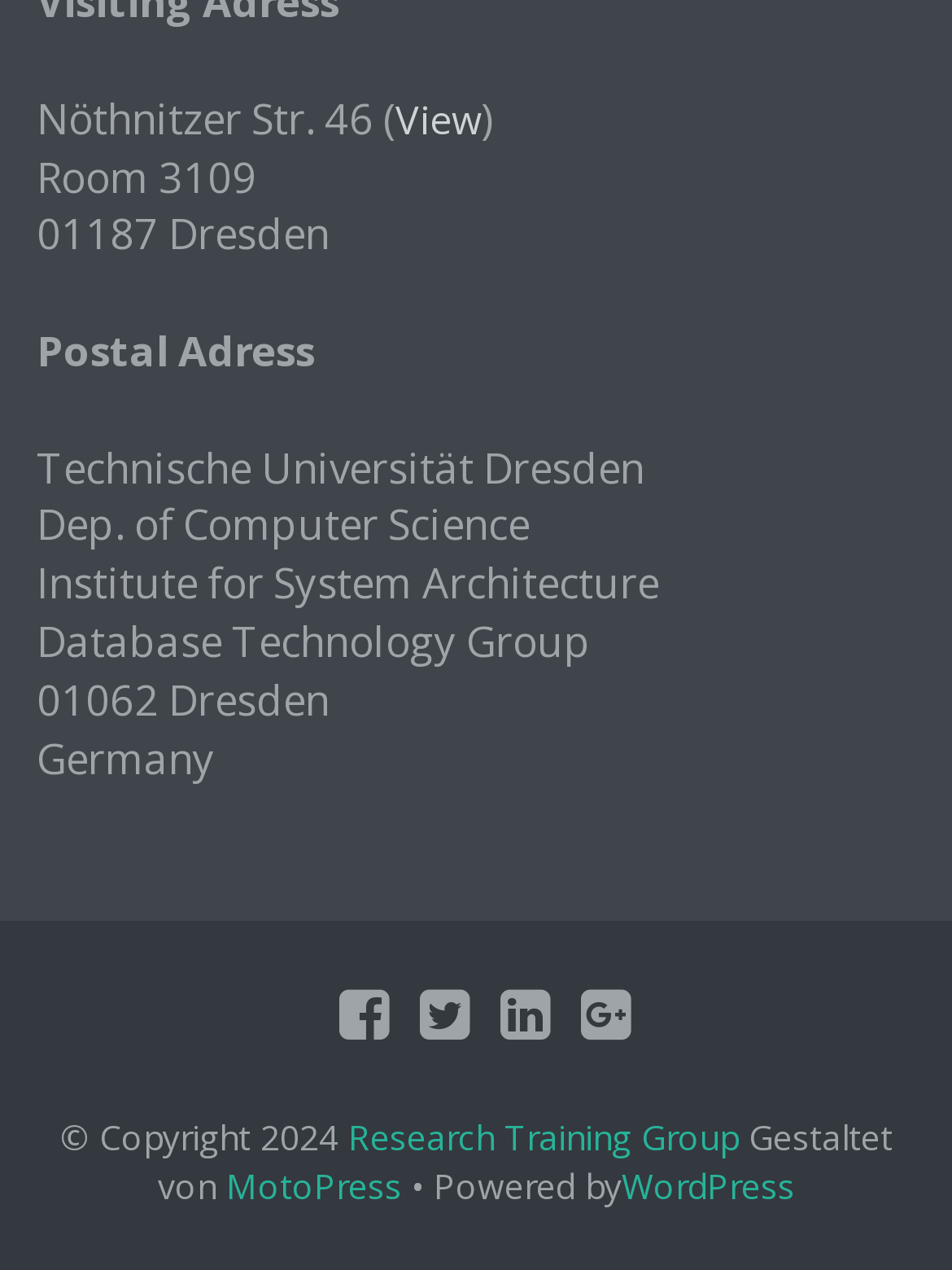Use a single word or phrase to answer this question: 
What is the name of the content management system?

WordPress